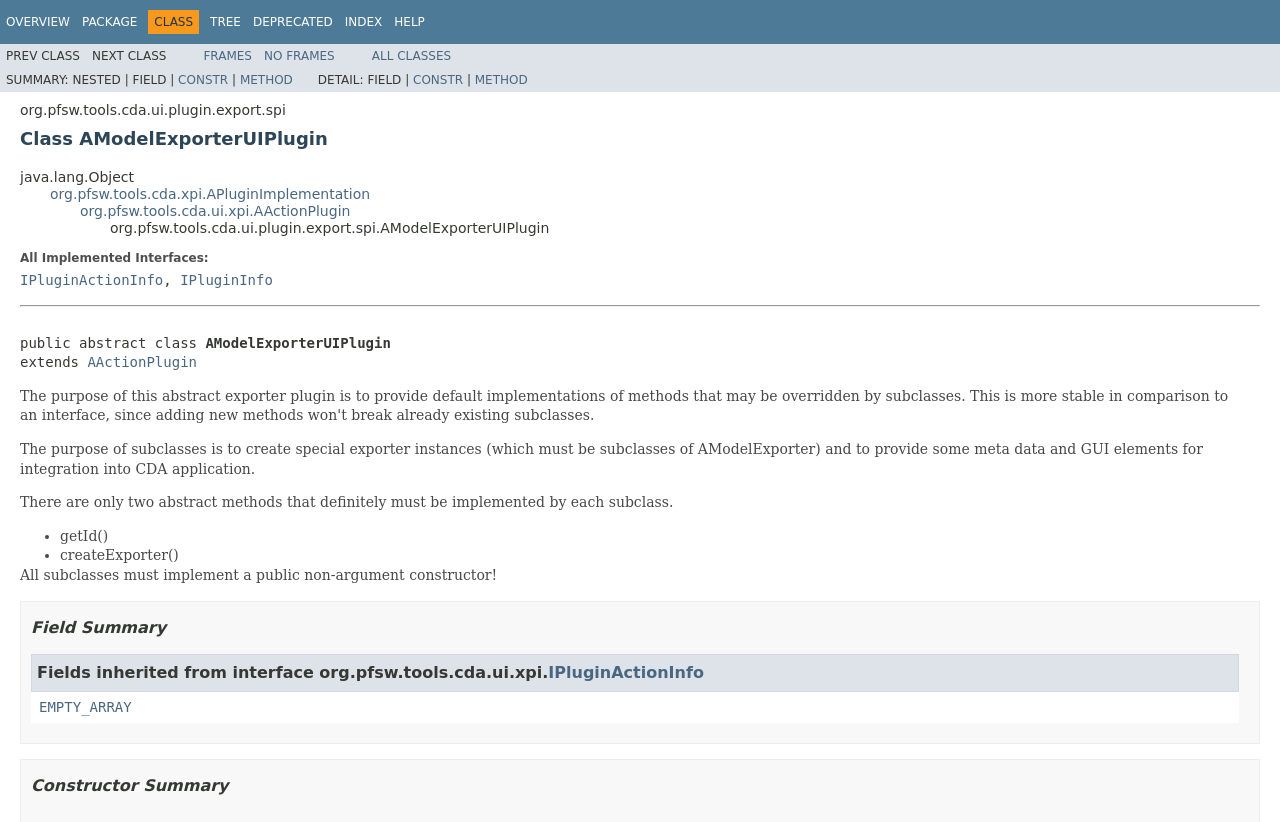Offer a detailed explanation of the webpage layout and contents.

This webpage is about the AModelExporterUIPlugin class, which is a public abstract class that extends AActionPlugin. The page is divided into several sections, including a navigation menu, a summary, a detail section, and sections for field and constructor summaries.

At the top of the page, there is a navigation menu with links to OVERVIEW, PACKAGE, CLASS, TREE, DEPRECATED, INDEX, and HELP. Below the navigation menu, there are links to PREV CLASS, NEXT CLASS, FRAMES, NO FRAMES, and ALL CLASSES.

The summary section is headed by the text "SUMMARY:" and contains links to CONSTR and METHOD. Below the summary section, there is a detail section headed by the text "DETAIL:" and also contains links to CONSTR and METHOD.

The main content of the page is divided into several sections. The first section describes the class AModelExporterUIPlugin, which is a subclass of AActionPlugin. The section explains that the purpose of subclasses is to create special exporter instances and provide meta data and GUI elements for integration into CDA application.

Below this section, there is a list of two abstract methods that must be implemented by each subclass: getId() and createExporter(). The page also notes that all subclasses must implement a public non-argument constructor.

The next section is headed by "Field Summary" and contains a link to "Fields inherited from interface org.pfsw.tools.cda.ui.xpi.IPluginActionInfo". Below this section, there is a link to EMPTY_ARRAY.

Finally, the page ends with a "Constructor Summary" section.